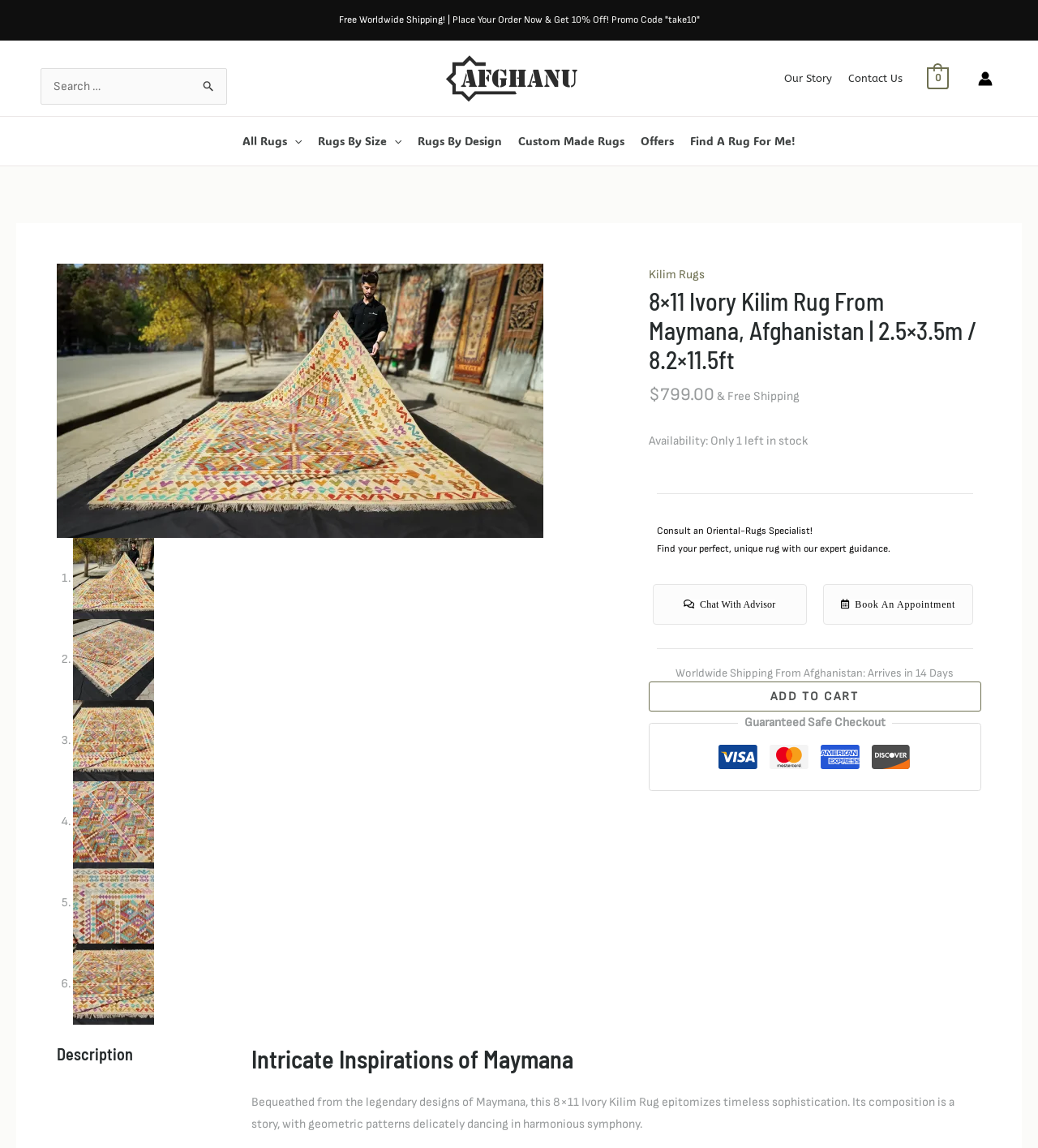Please reply to the following question using a single word or phrase: 
What is the estimated delivery time for the 8x11 Ivory Kilim Rug?

14 Days